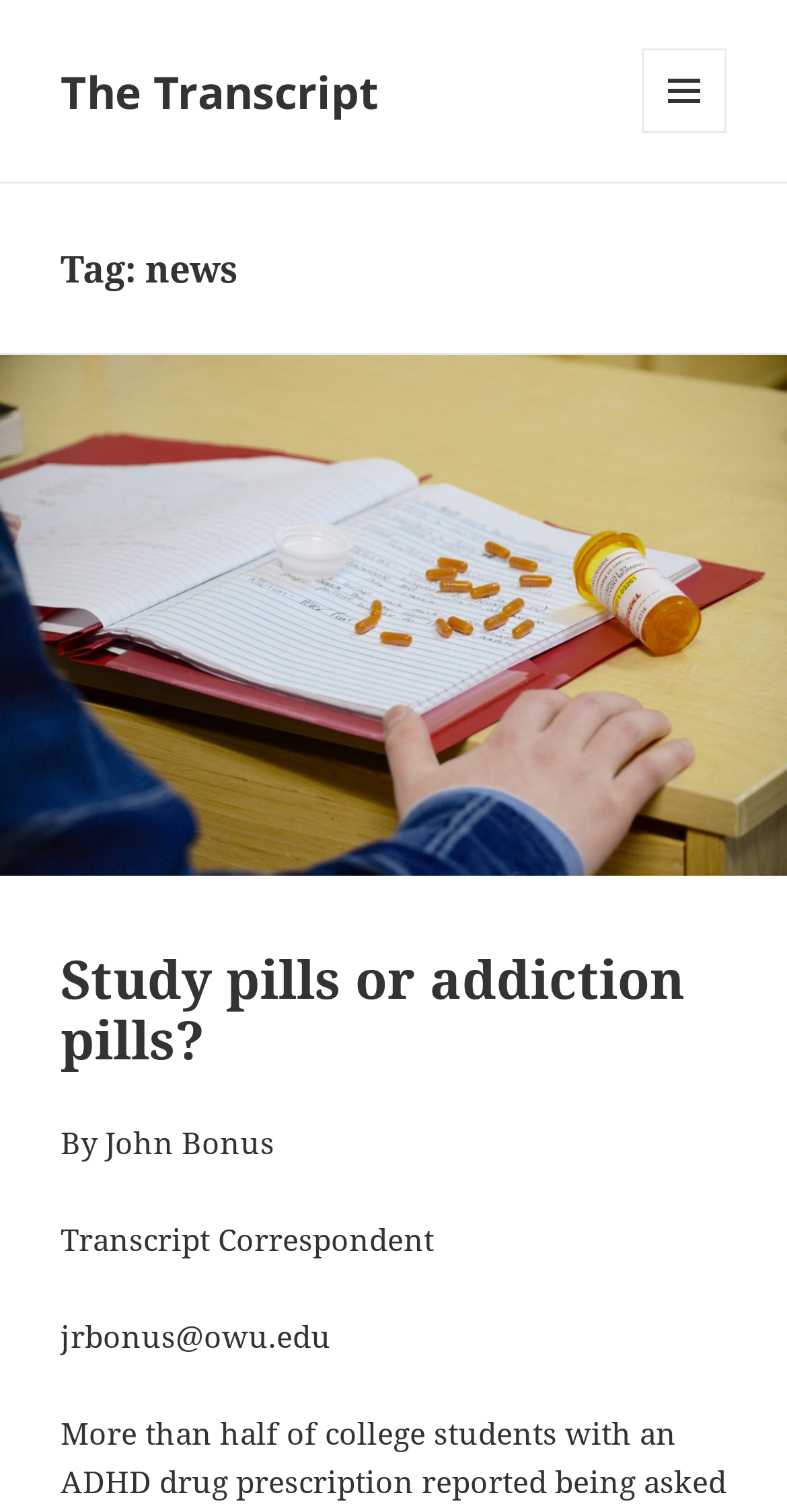With reference to the screenshot, provide a detailed response to the question below:
What is the category of the article?

The category of the article can be determined by looking at the heading 'Tag: news' which indicates that the article belongs to the news category.